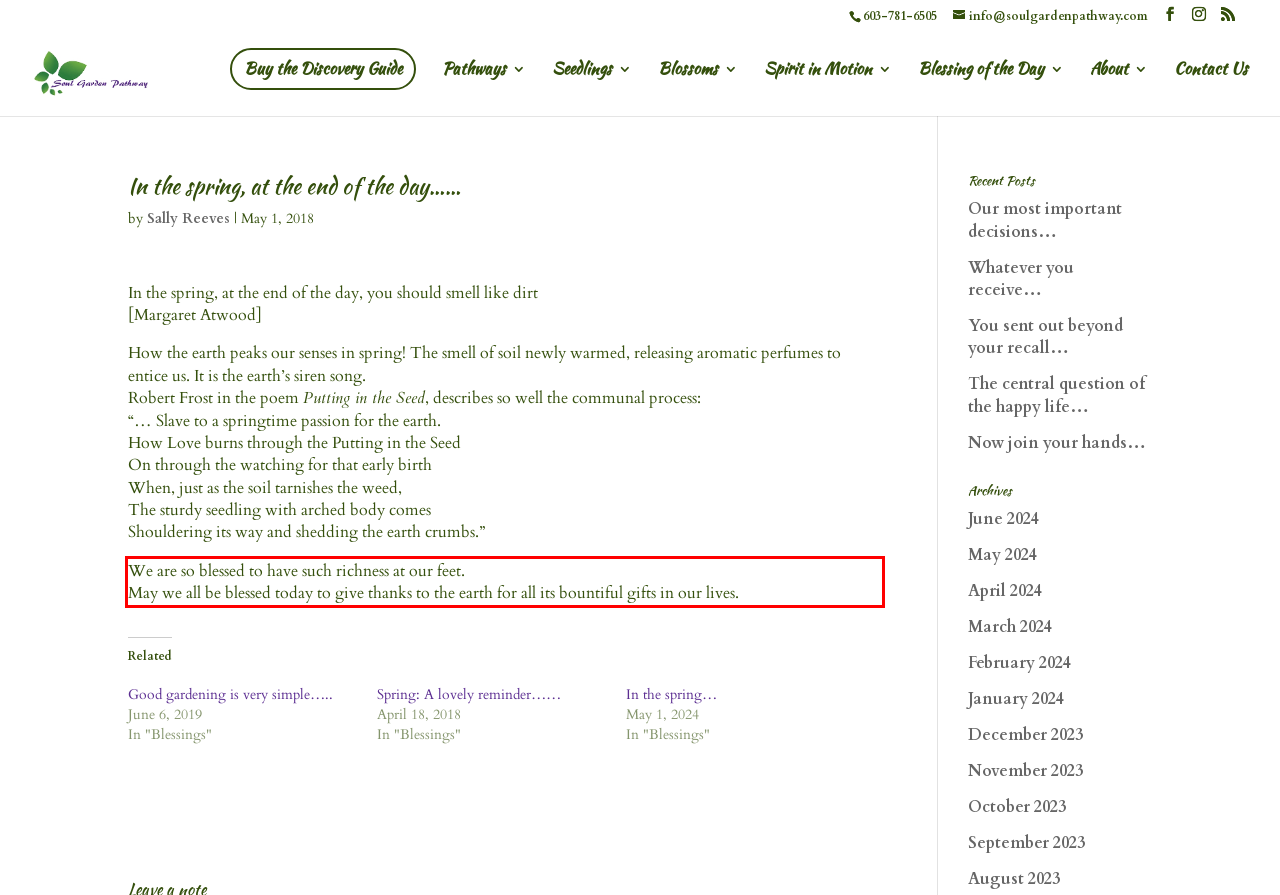Analyze the screenshot of the webpage that features a red bounding box and recognize the text content enclosed within this red bounding box.

We are so blessed to have such richness at our feet. May we all be blessed today to give thanks to the earth for all its bountiful gifts in our lives.